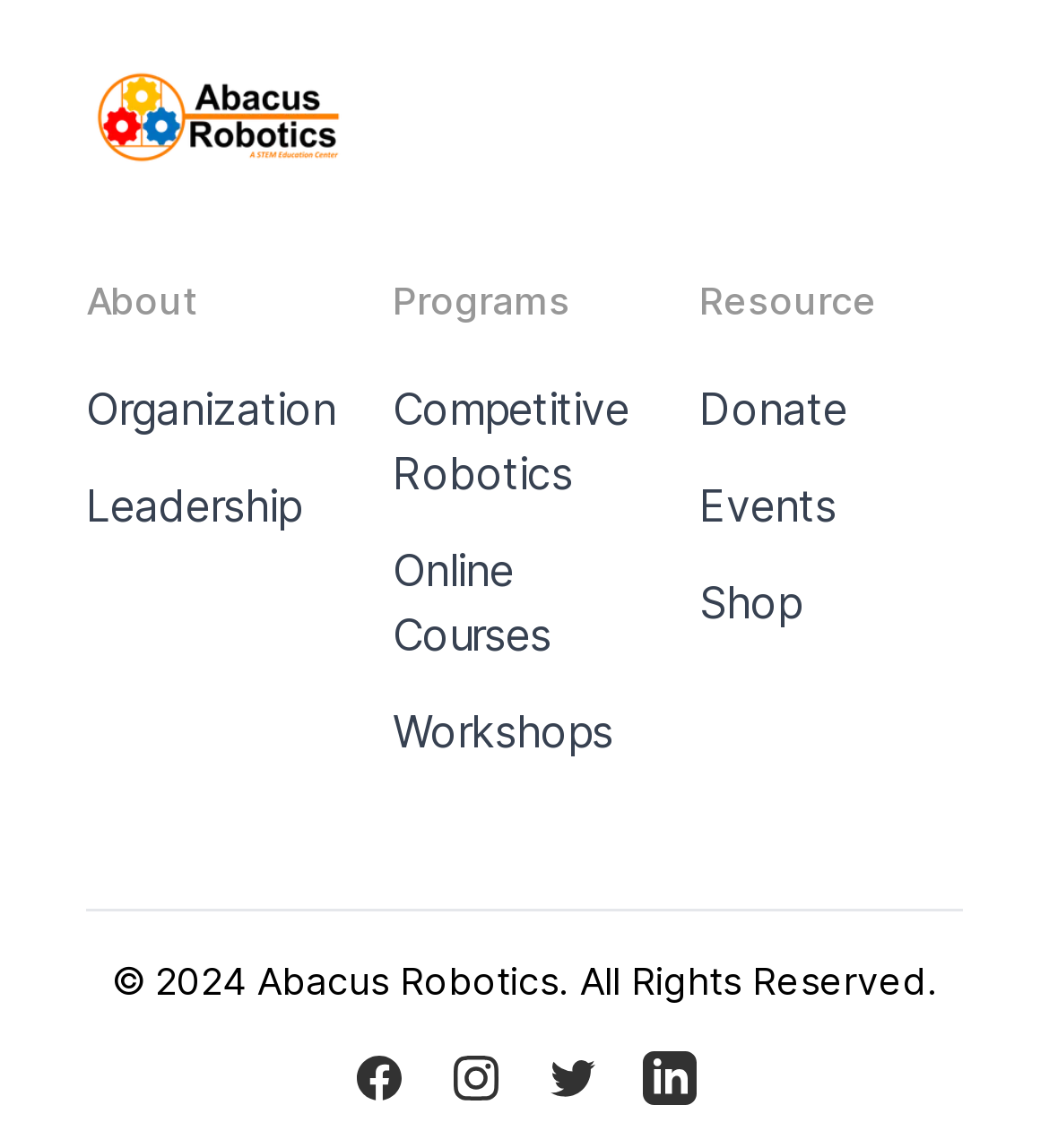Given the description Abacus Robotics, predict the bounding box coordinates of the UI element. Ensure the coordinates are in the format (top-left x, top-left y, bottom-right x, bottom-right y) and all values are between 0 and 1.

[0.245, 0.834, 0.532, 0.873]